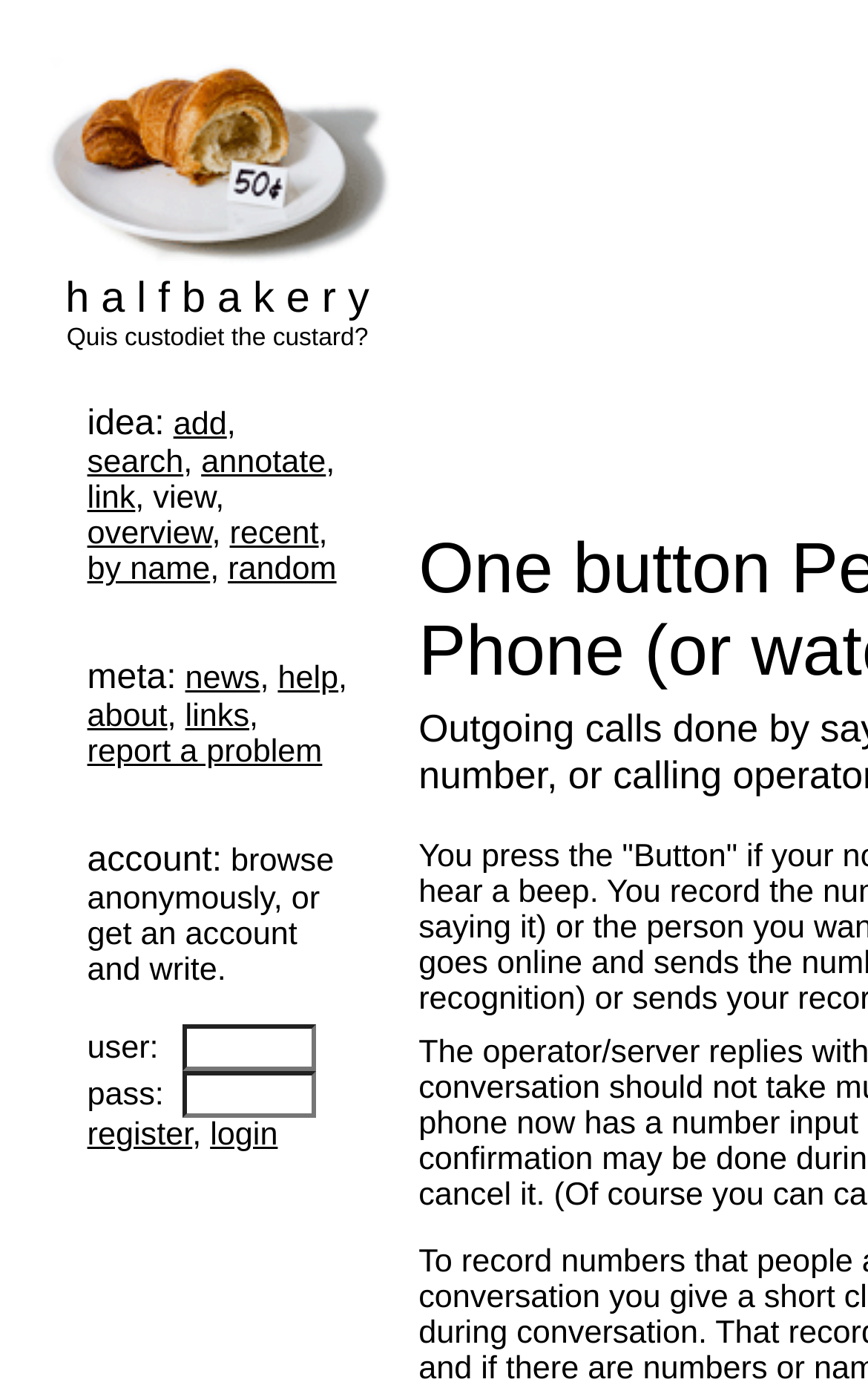From the given element description: "by name", find the bounding box for the UI element. Provide the coordinates as four float numbers between 0 and 1, in the order [left, top, right, bottom].

[0.1, 0.399, 0.242, 0.425]